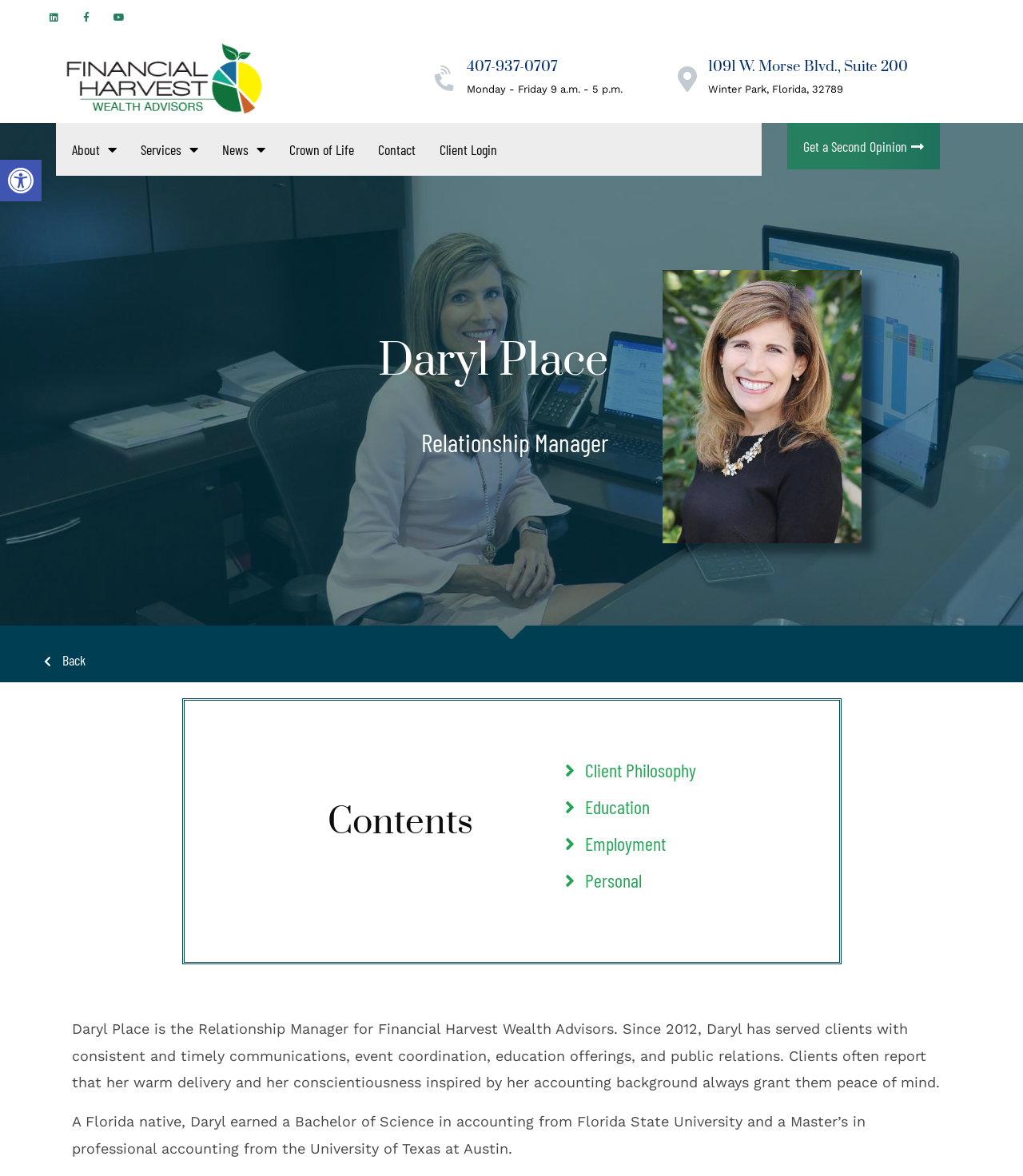Show the bounding box coordinates of the region that should be clicked to follow the instruction: "Get a Second Opinion."

[0.77, 0.105, 0.919, 0.144]